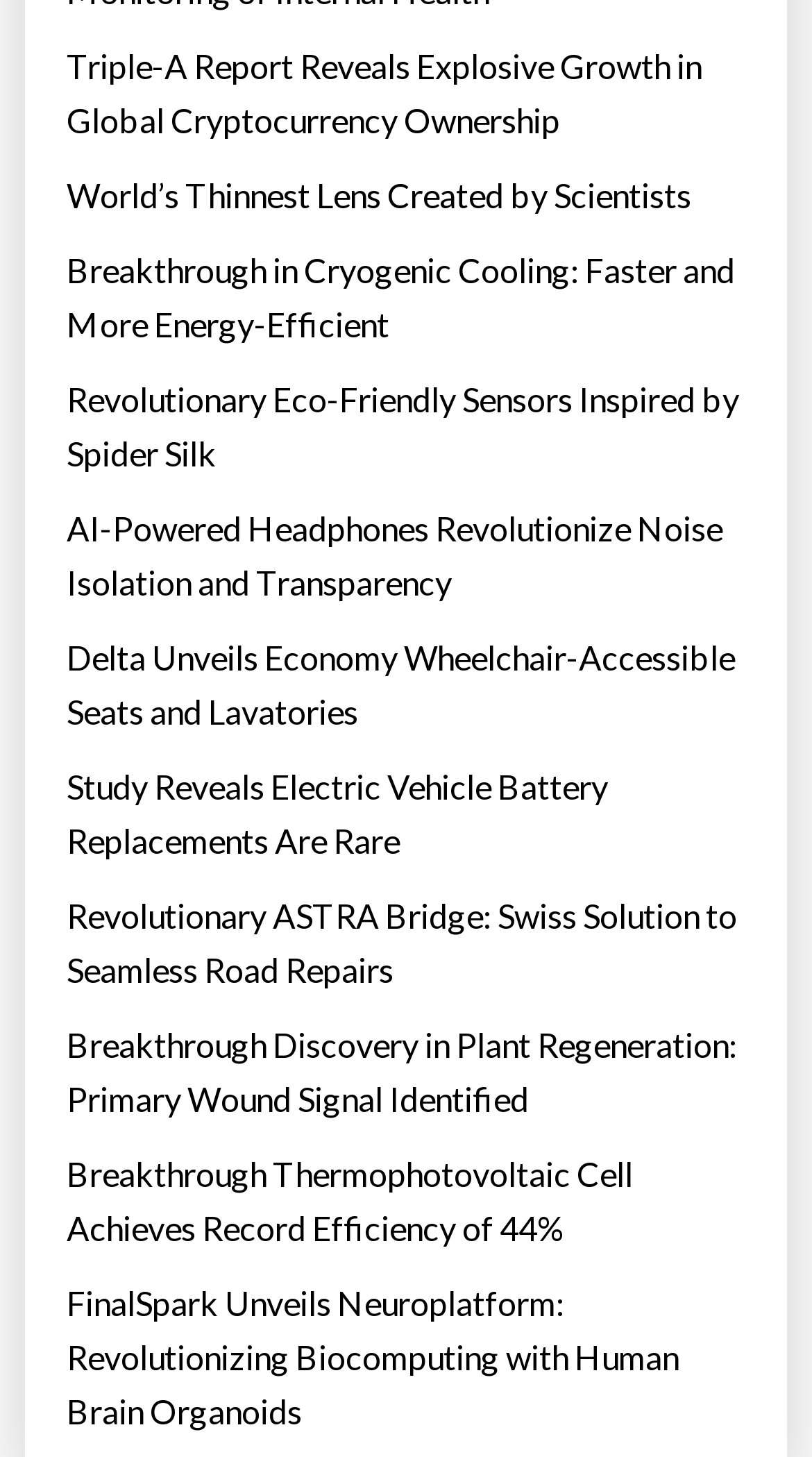Please find the bounding box coordinates for the clickable element needed to perform this instruction: "Learn about the revolutionary eco-friendly sensors inspired by spider silk".

[0.082, 0.255, 0.918, 0.33]